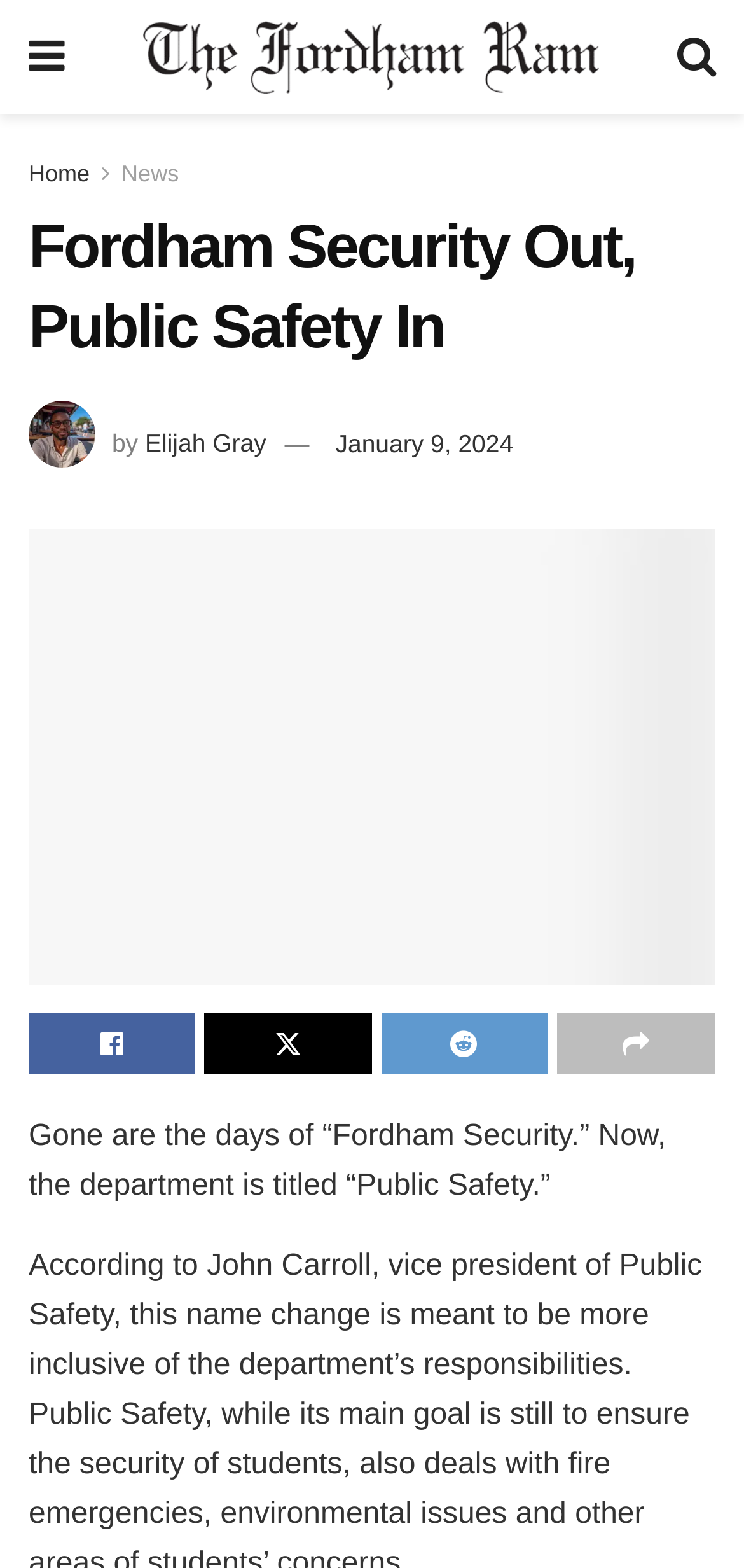Please find and give the text of the main heading on the webpage.

Fordham Security Out, Public Safety In